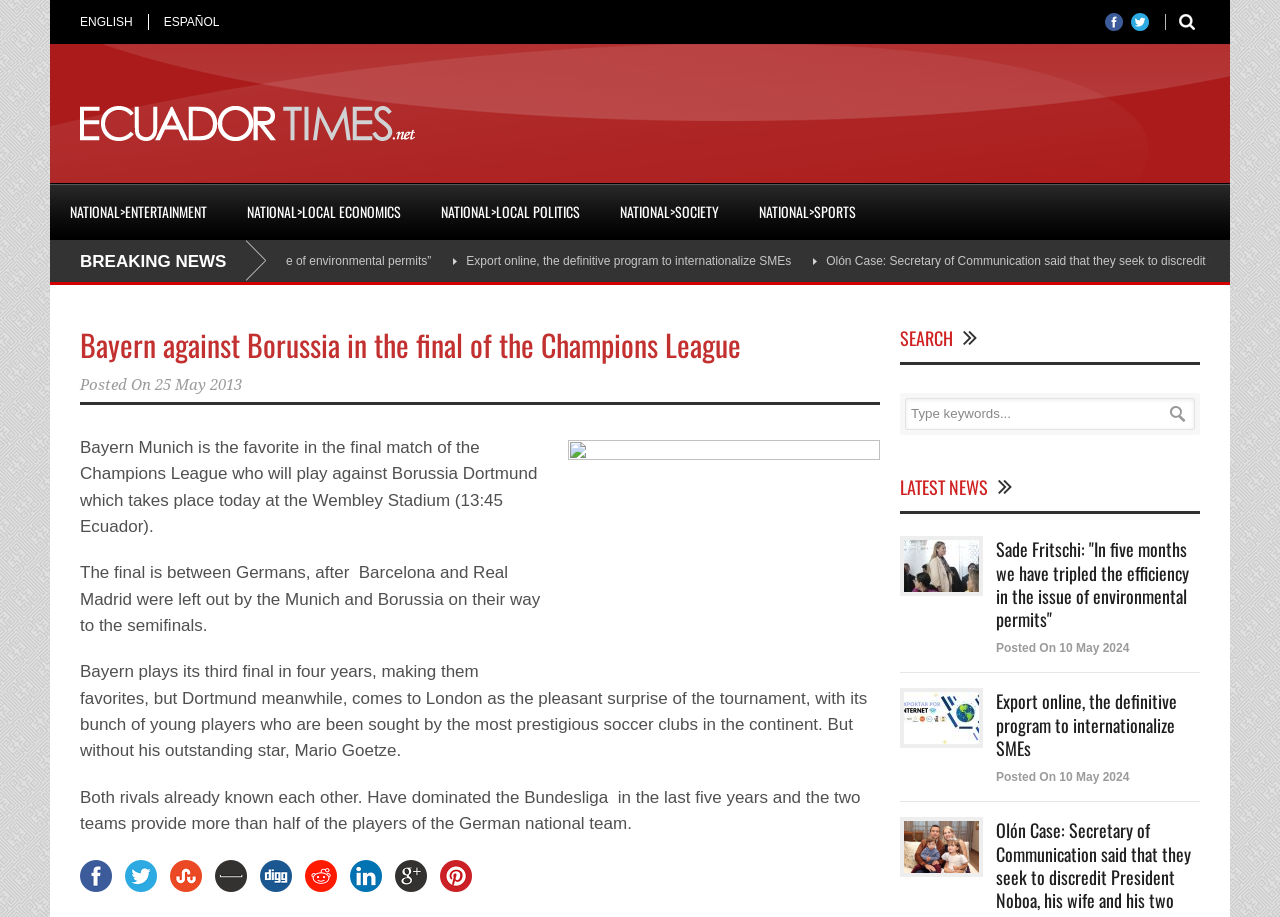Please find the bounding box coordinates of the section that needs to be clicked to achieve this instruction: "Click the 'live polls' link".

None